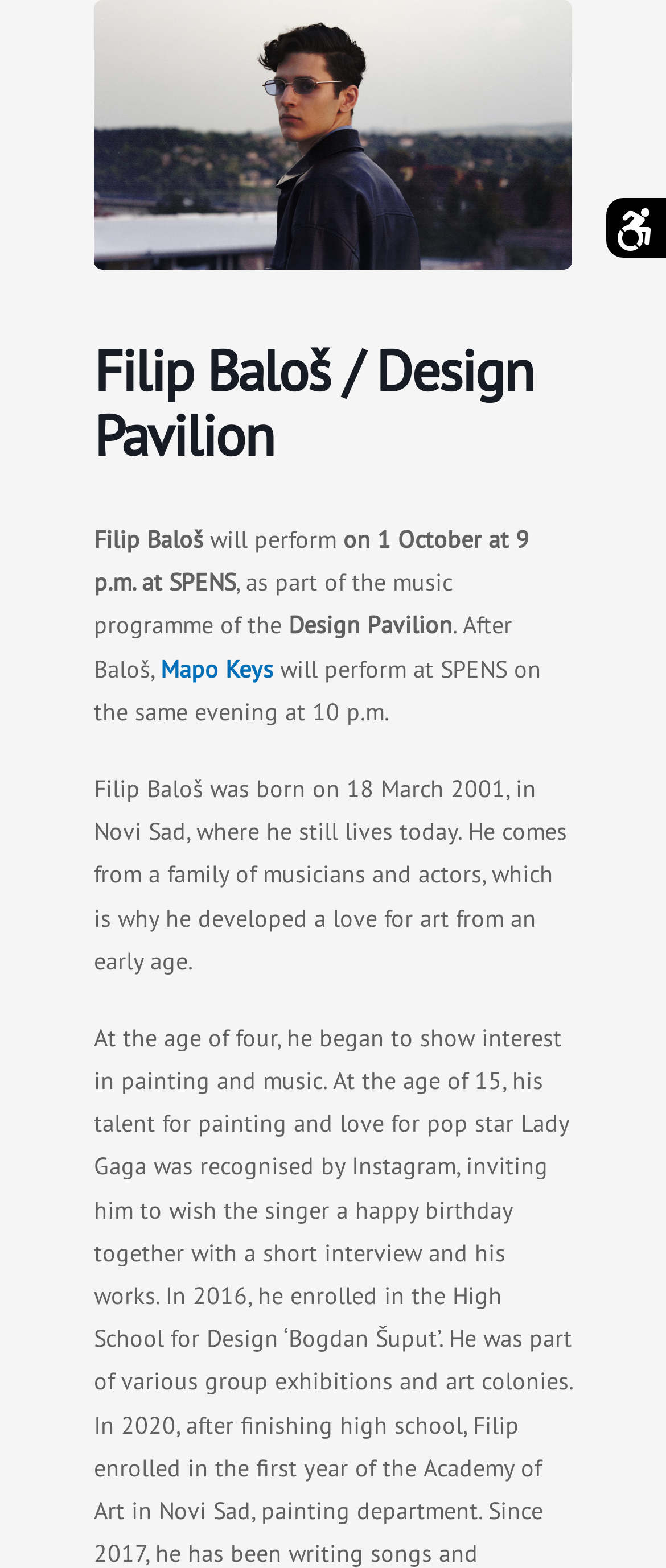Using the element description: "orbe.app", determine the bounding box coordinates for the specified UI element. The coordinates should be four float numbers between 0 and 1, [left, top, right, bottom].

None